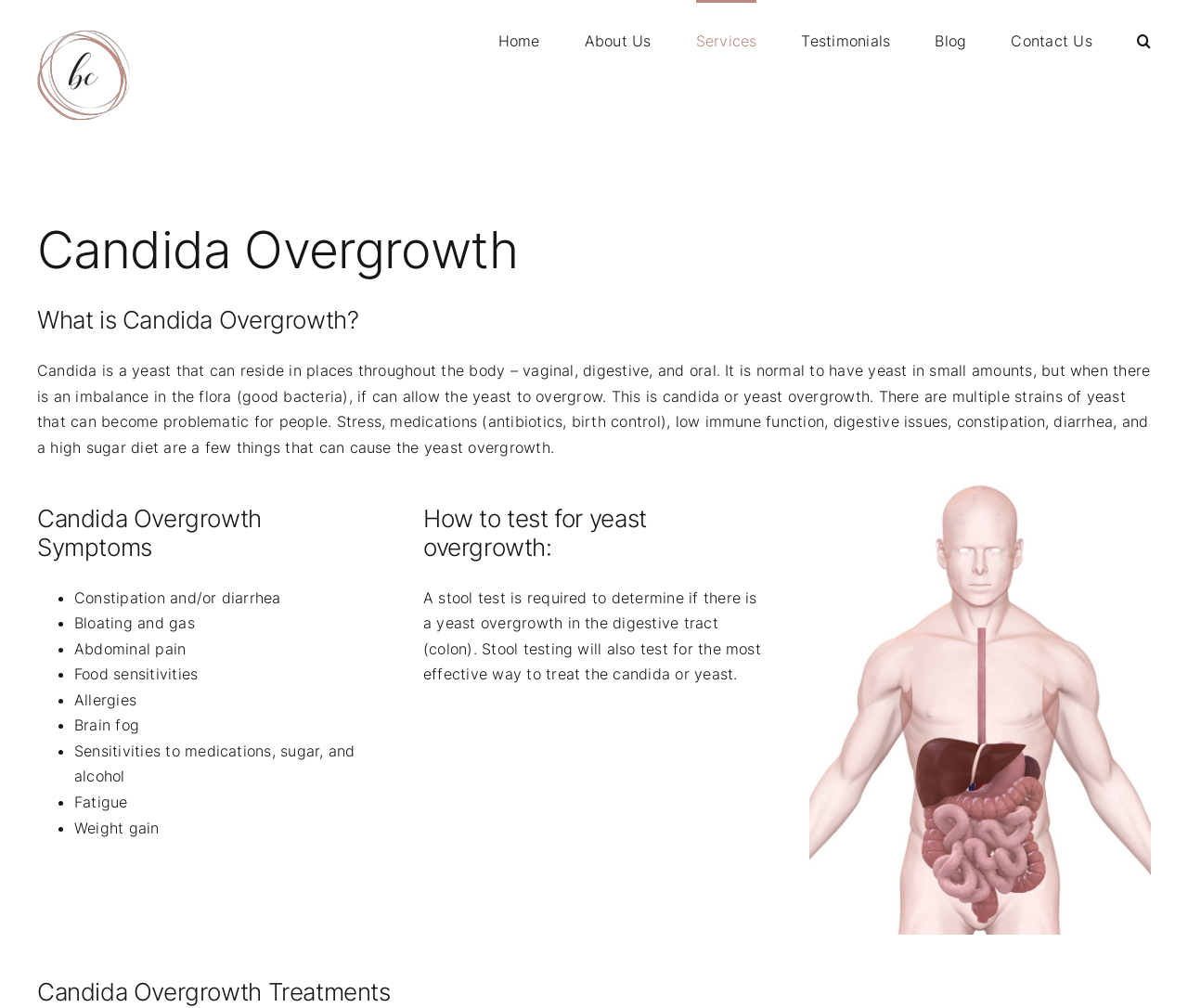What is the location of the Balanced Care Logo?
Observe the image and answer the question with a one-word or short phrase response.

Top left corner